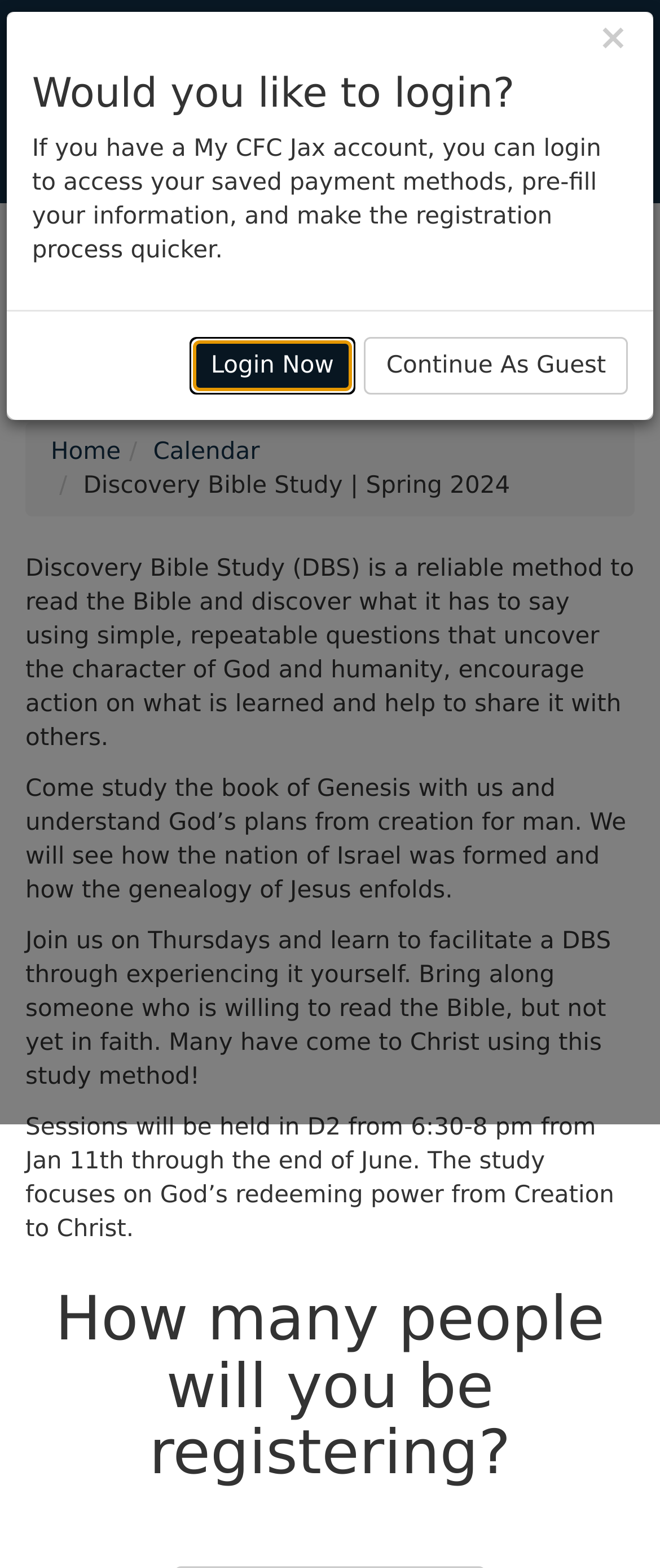Given the element description, predict the bounding box coordinates in the format (top-left x, top-left y, bottom-right x, bottom-right y), using floating point numbers between 0 and 1: Login Now

[0.286, 0.215, 0.539, 0.252]